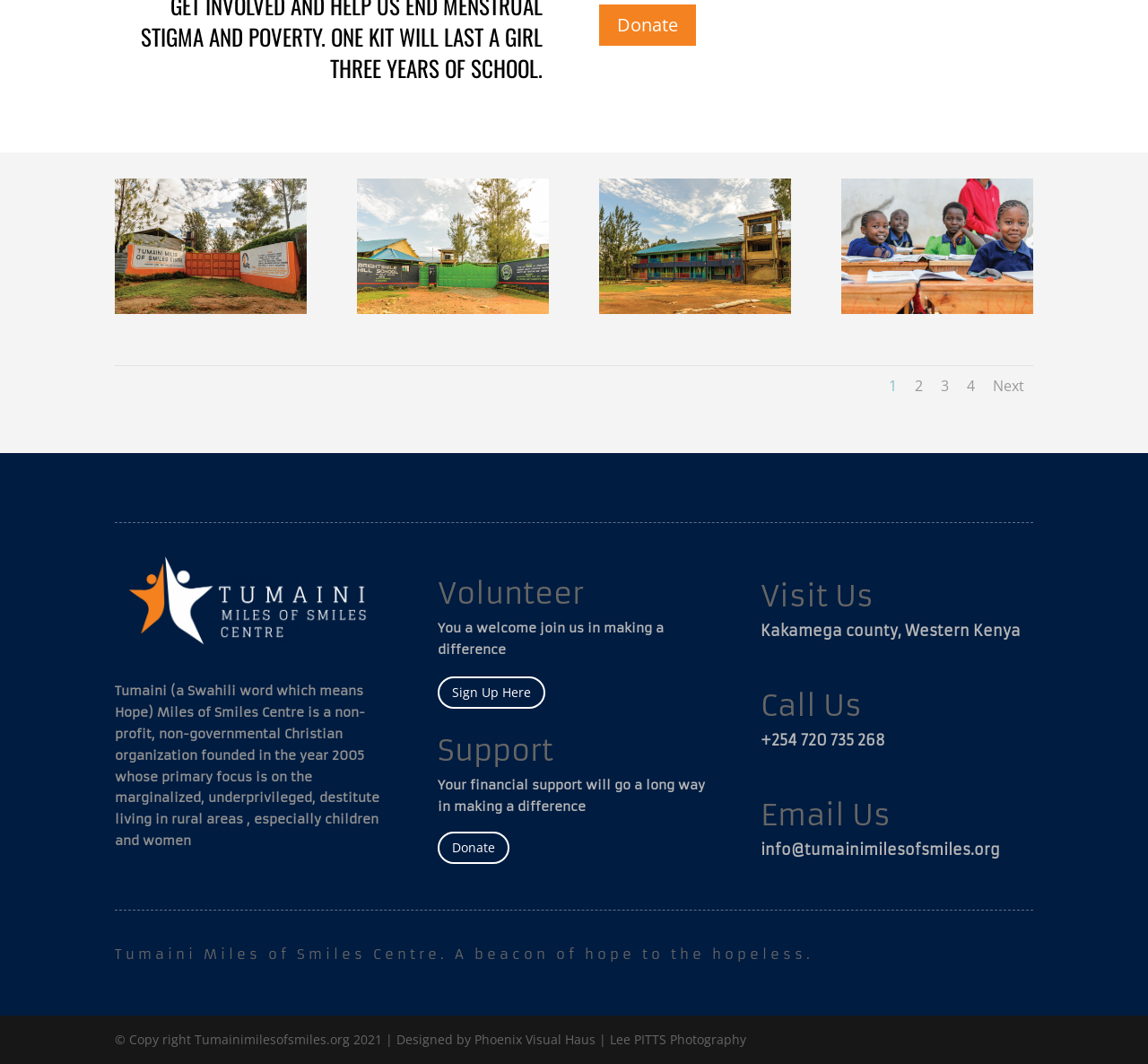What is the email address of the organization?
Refer to the image and provide a concise answer in one word or phrase.

info@tumainimilesofsmiles.org